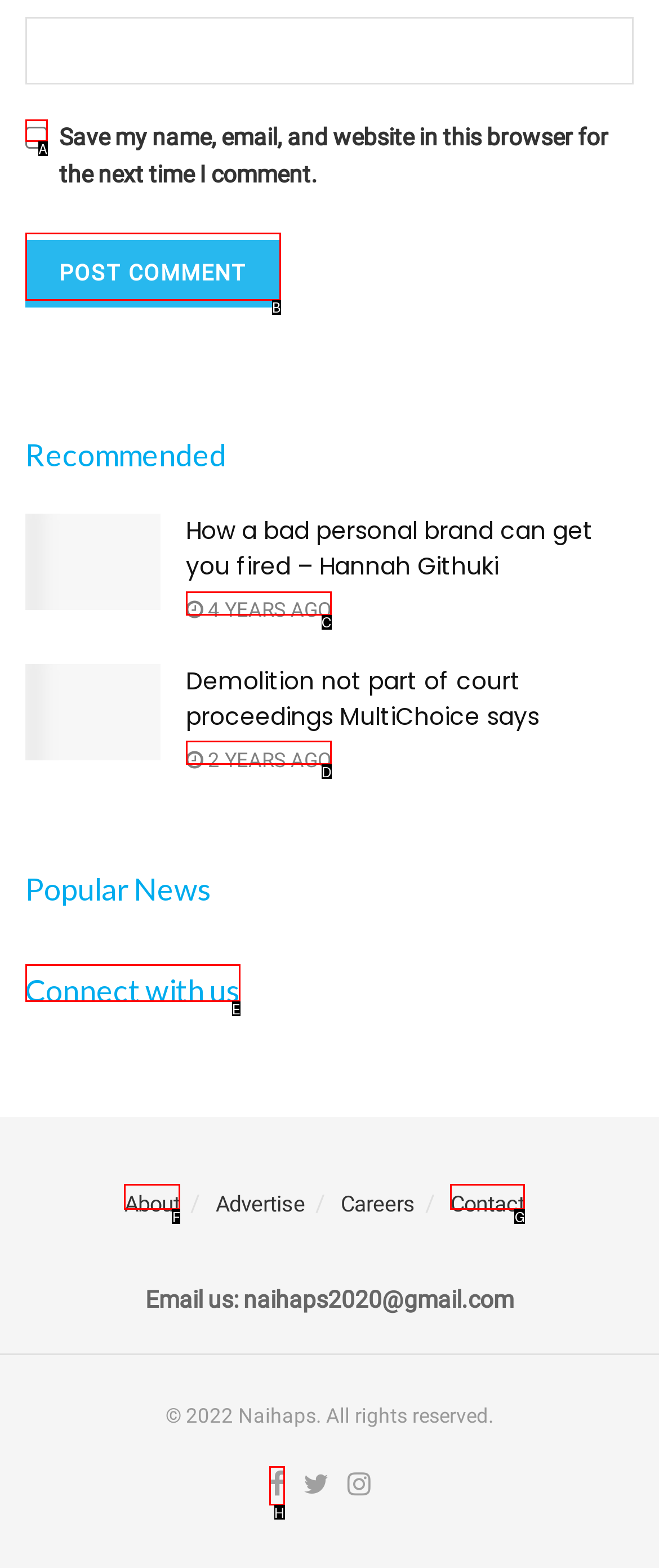Tell me which one HTML element I should click to complete the following instruction: follow on facebook
Answer with the option's letter from the given choices directly.

H